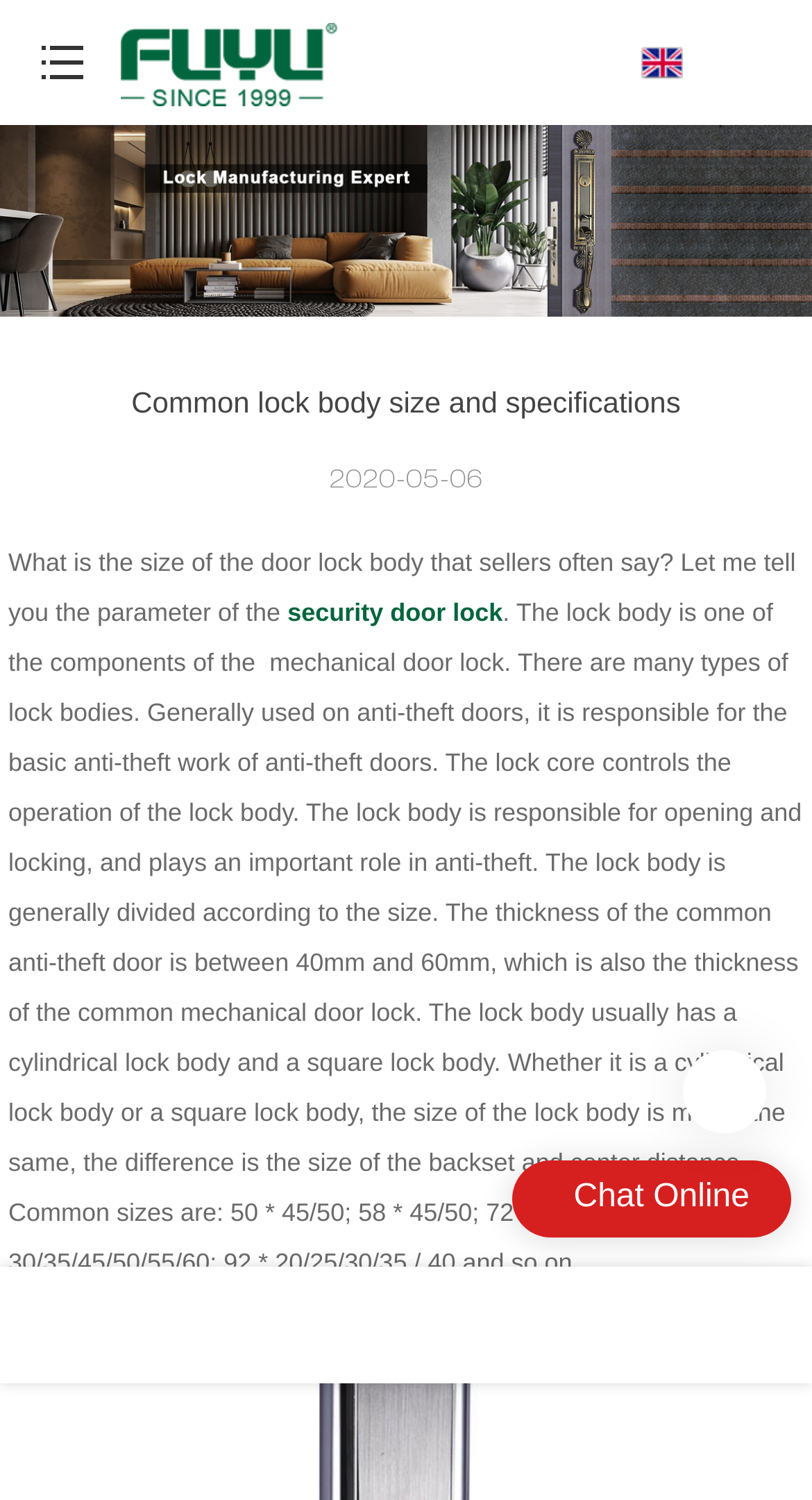What are the two types of lock bodies mentioned?
Using the visual information, respond with a single word or phrase.

Cylindrical and square